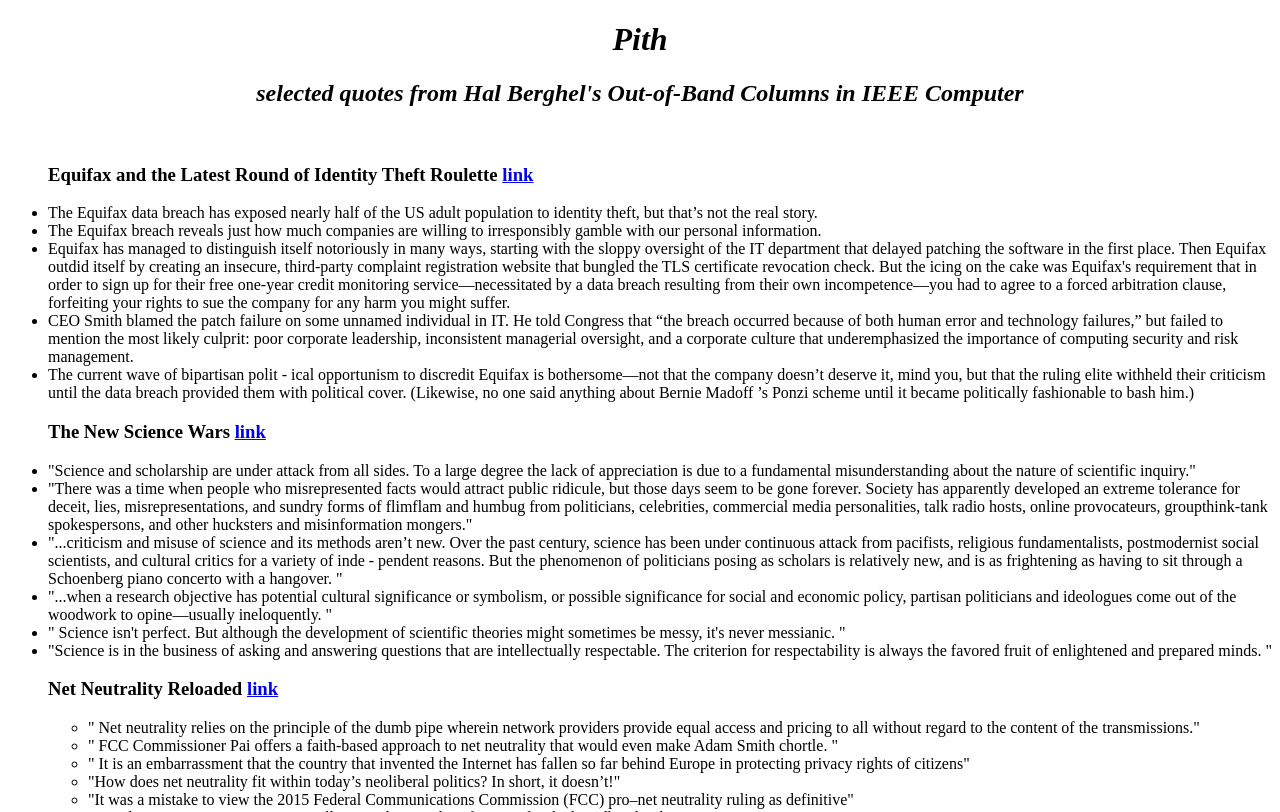What is the principle of net neutrality?
From the details in the image, provide a complete and detailed answer to the question.

The principle of net neutrality relies on the concept of the 'dumb pipe', where network providers provide equal access and pricing to all without regard to the content of the transmissions, as explained in the text.